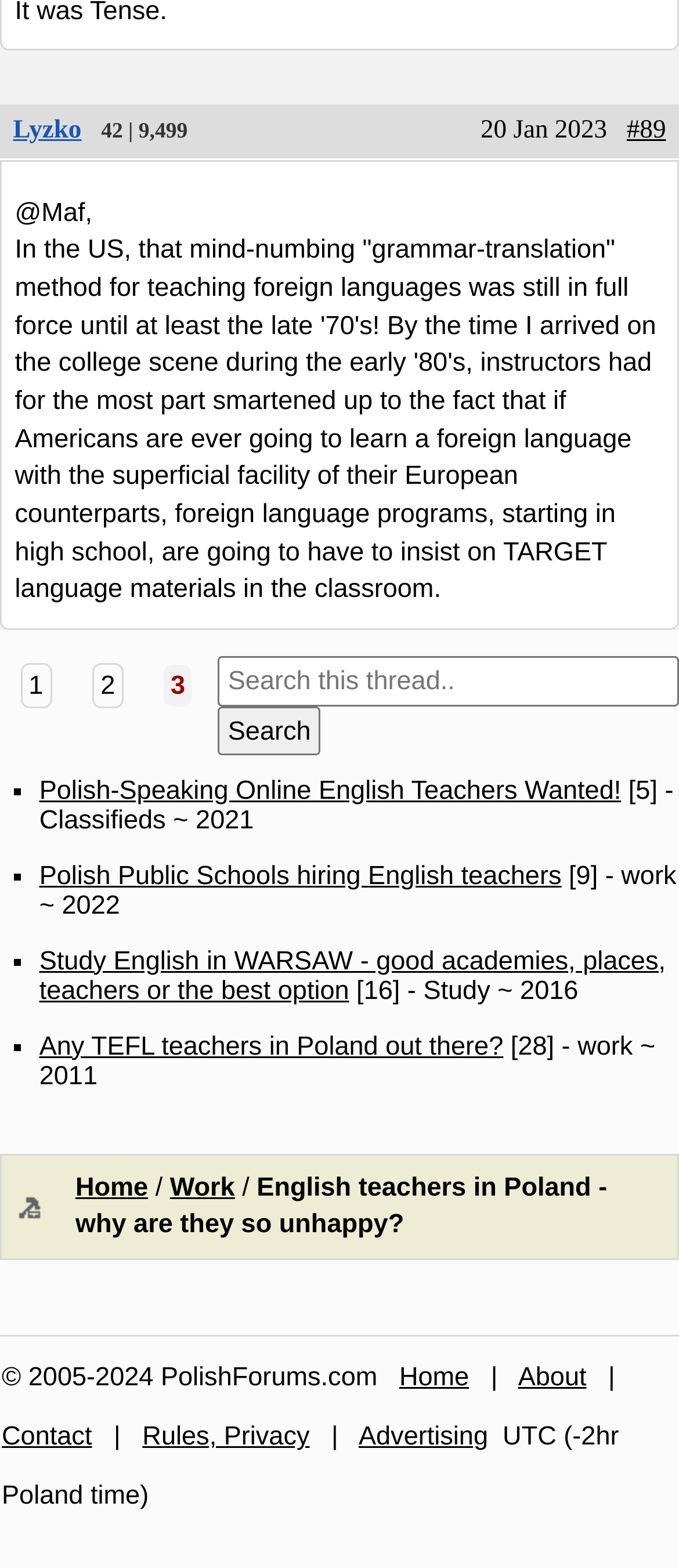Examine the image and give a thorough answer to the following question:
What is the title of the first link in the list?

I found the title of the first link by looking at the link element with the text 'Polish-Speaking Online English Teachers Wanted!' which is a child of the complementary element, indicating that it is the title of the first link in the list.